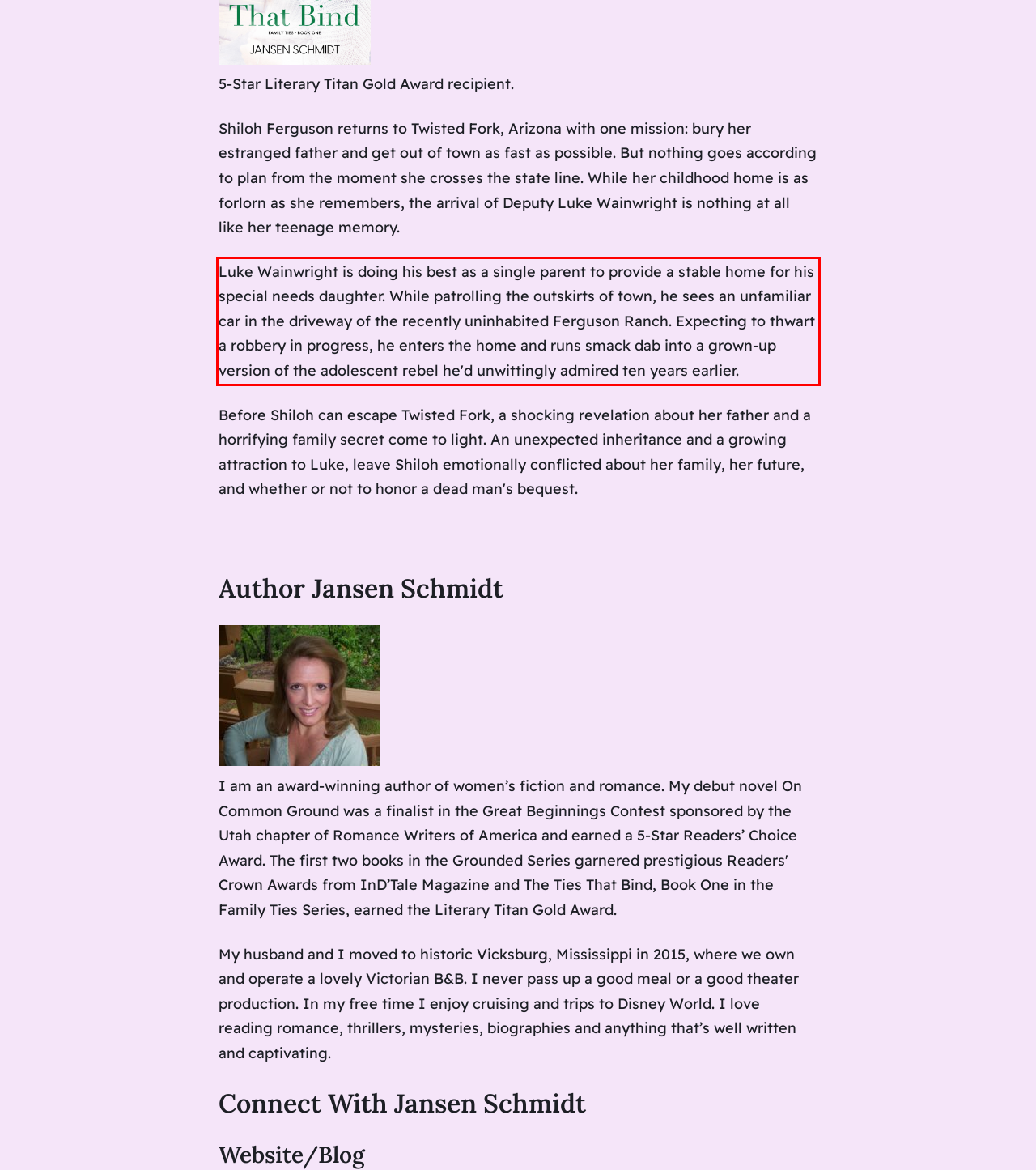Look at the webpage screenshot and recognize the text inside the red bounding box.

Luke Wainwright is doing his best as a single parent to provide a stable home for his special needs daughter. While patrolling the outskirts of town, he sees an unfamiliar car in the driveway of the recently uninhabited Ferguson Ranch. Expecting to thwart a robbery in progress, he enters the home and runs smack dab into a grown-up version of the adolescent rebel he'd unwittingly admired ten years earlier.